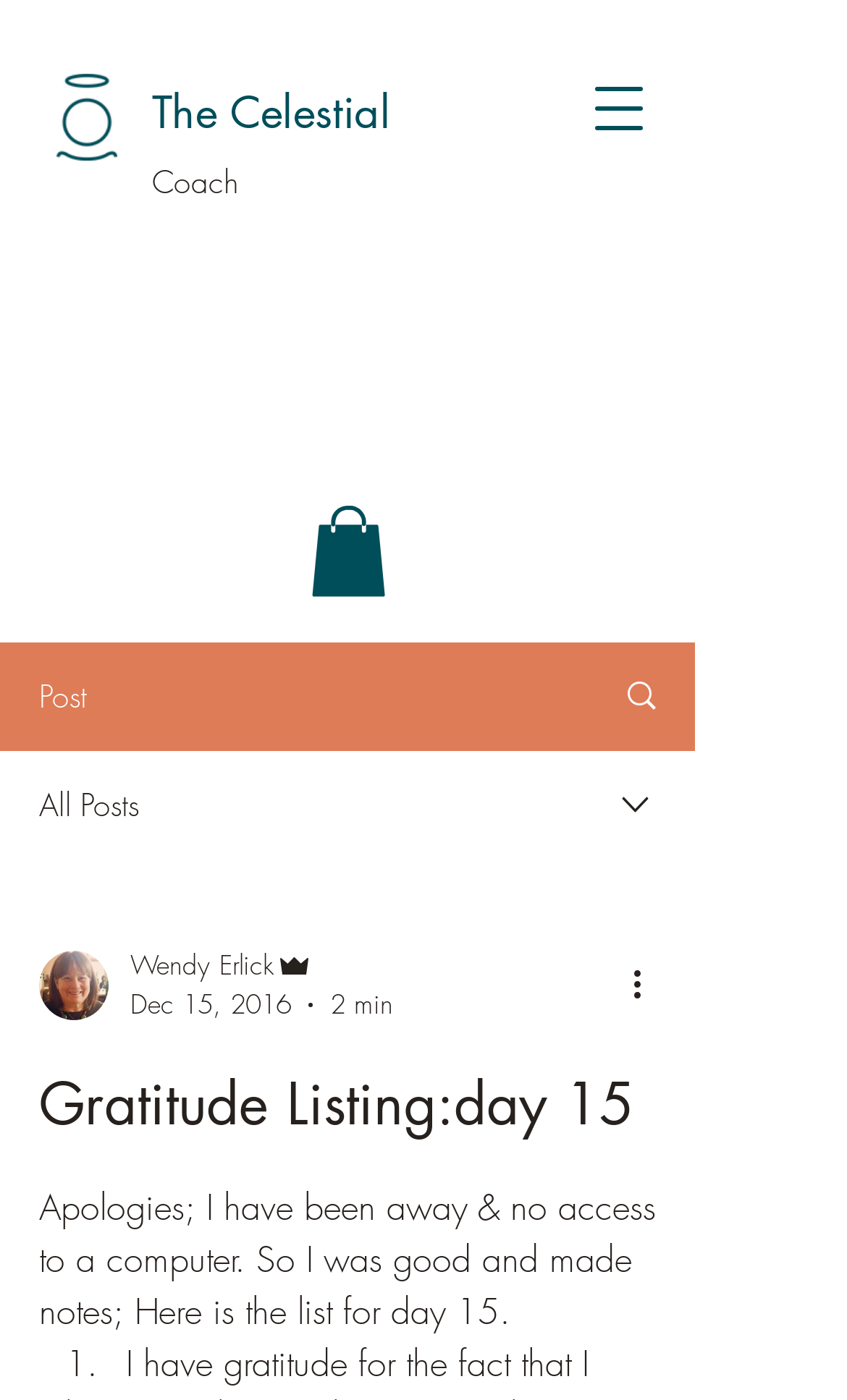What is the date of the post?
Please look at the screenshot and answer using one word or phrase.

Dec 15, 2016